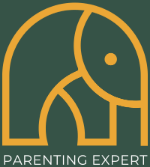Give a meticulous account of what the image depicts.

The image features a stylized logo of "Parenting Expert," showcasing a minimalist design of an elephant, symbolizing wisdom and nurturing qualities associated with parenting. The logo is primarily colored in a warm, golden tone set against a deep green background, enhancing its striking appearance. Beneath the elephant illustration, the text "PARENTING EXPERT" is displayed in a modern font, reinforcing the brand's focus on reliable parenting advice and expertise. This image encapsulates the essence of guidance and support for parents navigating the challenges of raising children.